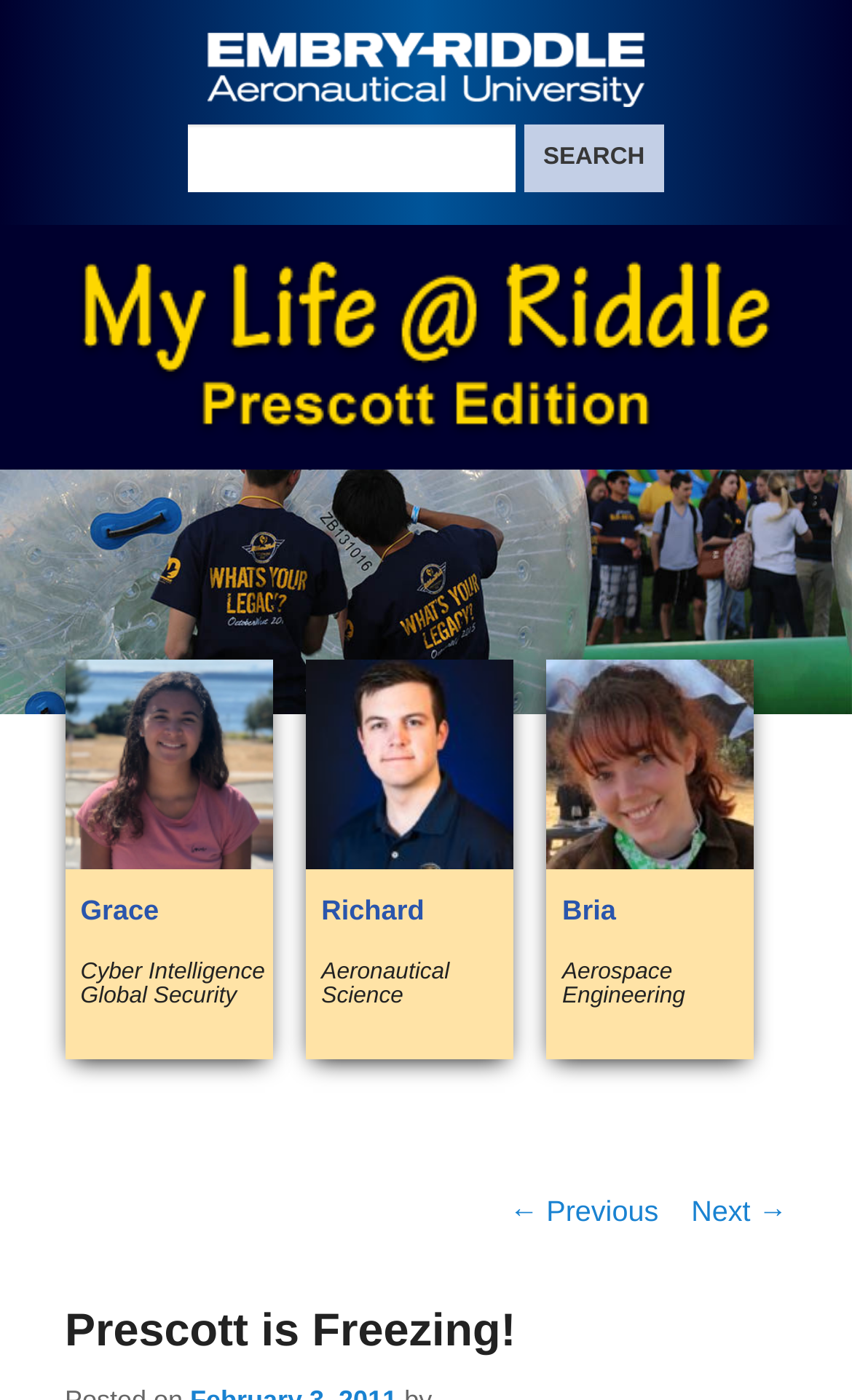How many navigation links are there?
Using the visual information from the image, give a one-word or short-phrase answer.

2